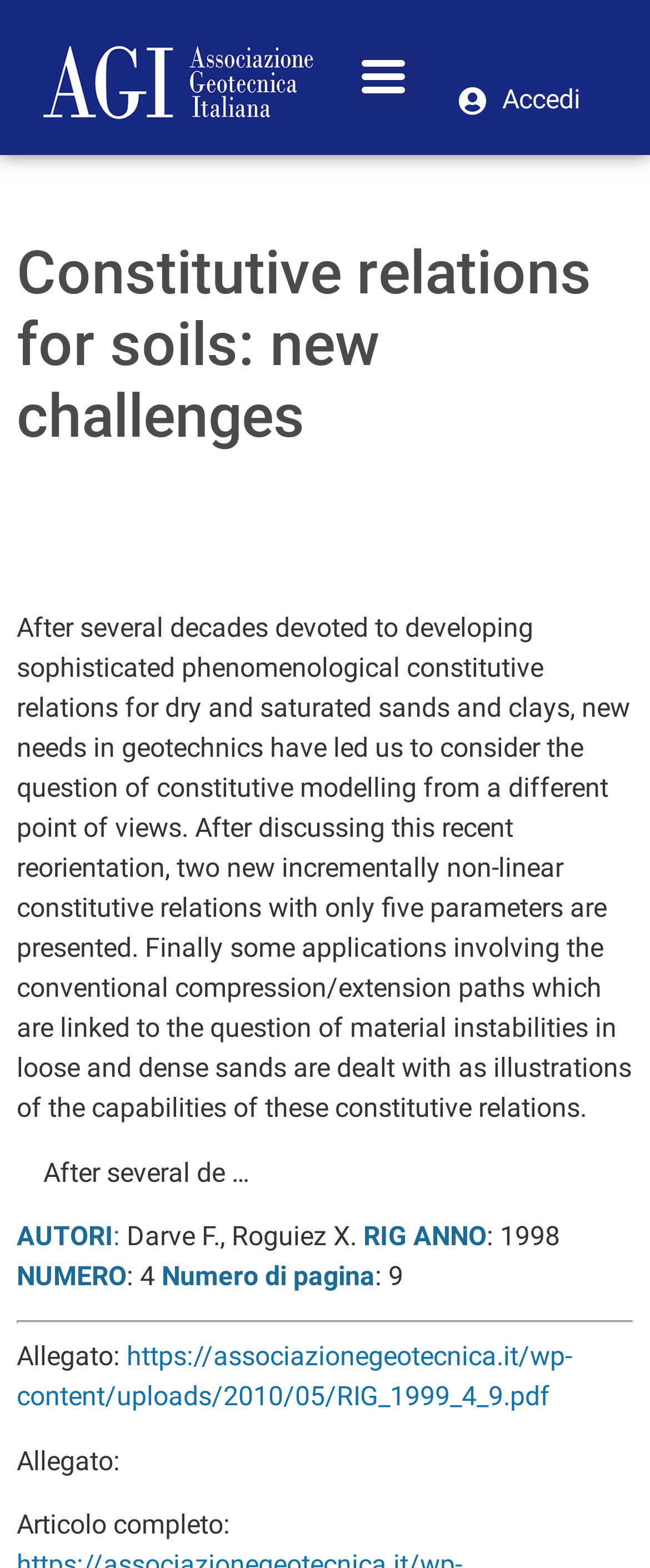Please examine the image and answer the question with a detailed explanation:
Is there a downloadable PDF available?

A downloadable PDF is available as indicated by the link 'https://associazionegeotecnica.it/wp-content/uploads/2010/05/RIG_1999_4_9.pdf' which is located at the bottom of the webpage.